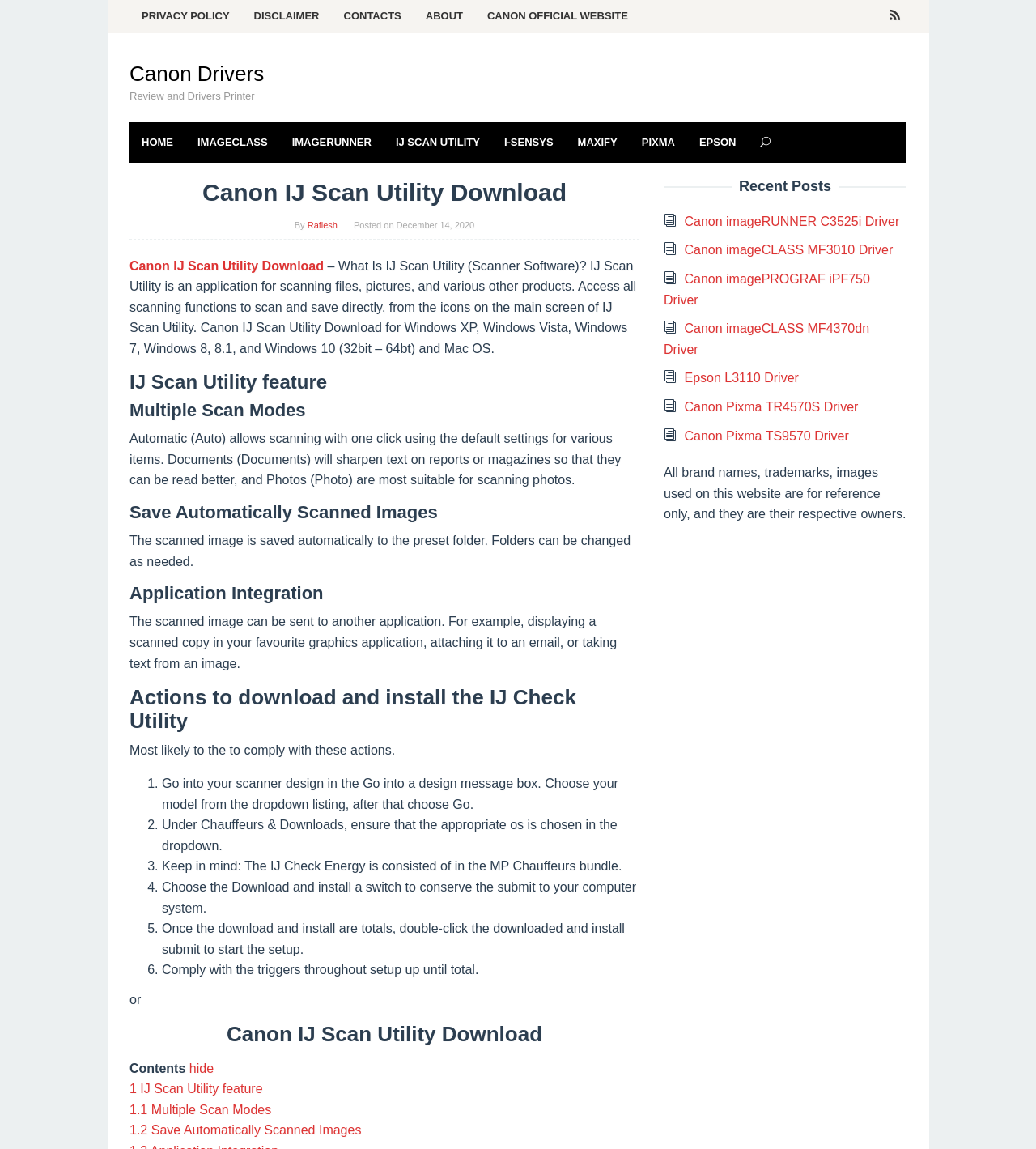What is the main heading of this webpage? Please extract and provide it.

Canon IJ Scan Utility Download